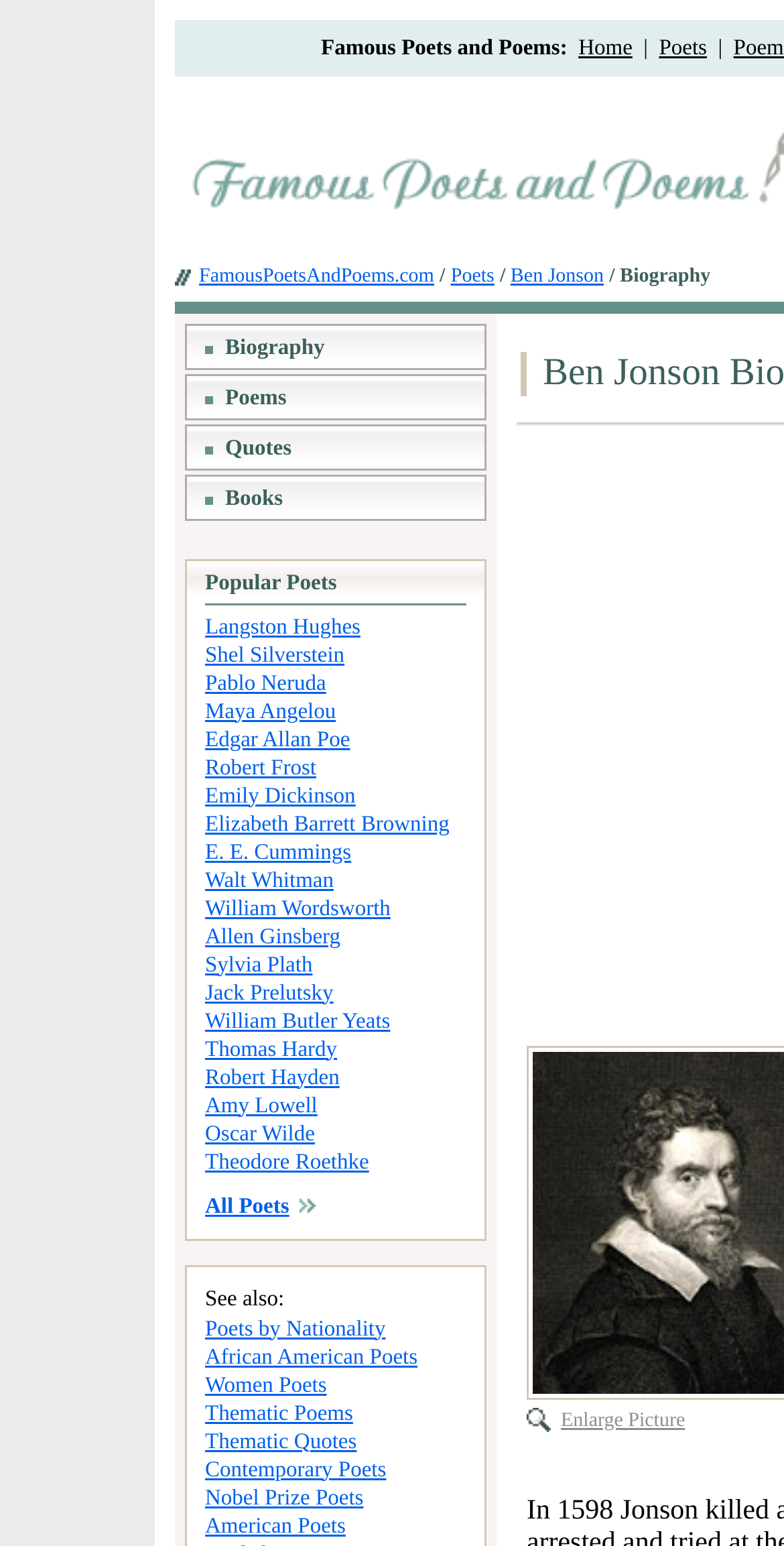Provide a comprehensive caption for the webpage.

This webpage is about Ben Jonson's biography. At the top, there are two links, "Home" and "Poets", positioned side by side. Below them, there is a table with two columns. The left column contains an image, and the right column has a heading "FamousPoetsAndPoems.com / Poets / Ben Jonson / Biography" with several links, including "FamousPoetsAndPoems.com", "Poets", "Ben Jonson", and "/ Biography".

Below this table, there are four sections, each with a heading and an image on the left, and a link on the right. The headings are "Biography", "Poems", "Quotes", and "Books", respectively. Each section has a similar layout, with the image and link aligned vertically.

Further down, there is a table with a single column, containing a list of popular poets. The list includes Langston Hughes, Shel Silverstein, Pablo Neruda, Maya Angelou, Edgar Allan Poe, Robert Frost, Emily Dickinson, Elizabeth Barrett Browning, E. E. Cummings, Walt Whitman, William Wordsworth, Allen Ginsberg, Sylvia Plath, Jack Prelutsky, William Butler Yeats, Thomas Hardy, Robert Hayden, and Amy Lowell. Each poet's name is a link, and there are small images scattered throughout the list.